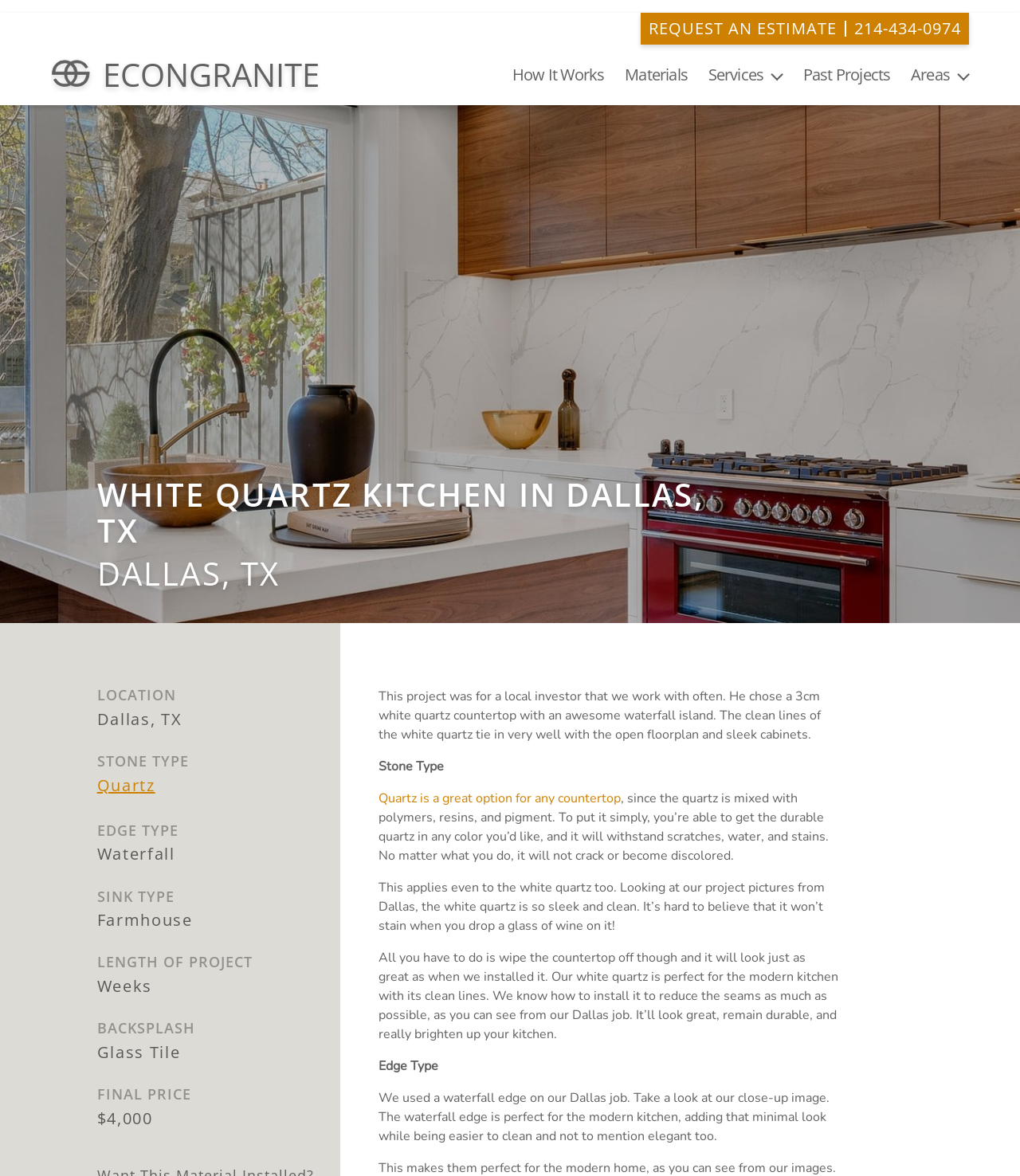Please analyze the image and provide a thorough answer to the question:
What type of edge was used for the countertop?

I found the answer by looking at the 'EDGE TYPE' heading and the corresponding 'StaticText' element that says 'Waterfall'.